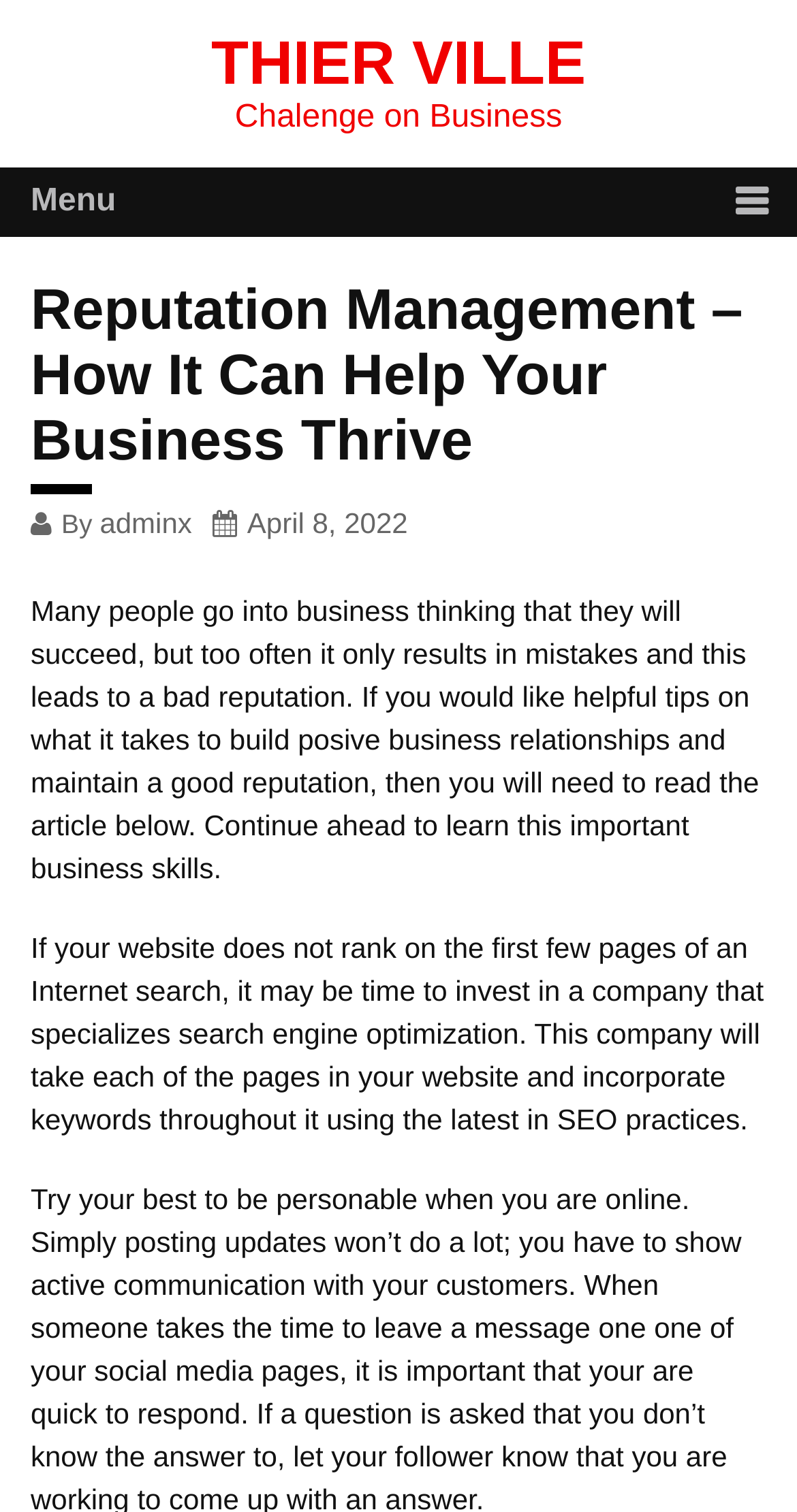What is the consequence of mistakes in business?
Answer the question with a thorough and detailed explanation.

The consequence of mistakes in business can be determined by reading the text 'Many people go into business thinking that they will succeed, but too often it only results in mistakes and this leads to a bad reputation.' This suggests that making mistakes in business can lead to a bad reputation.